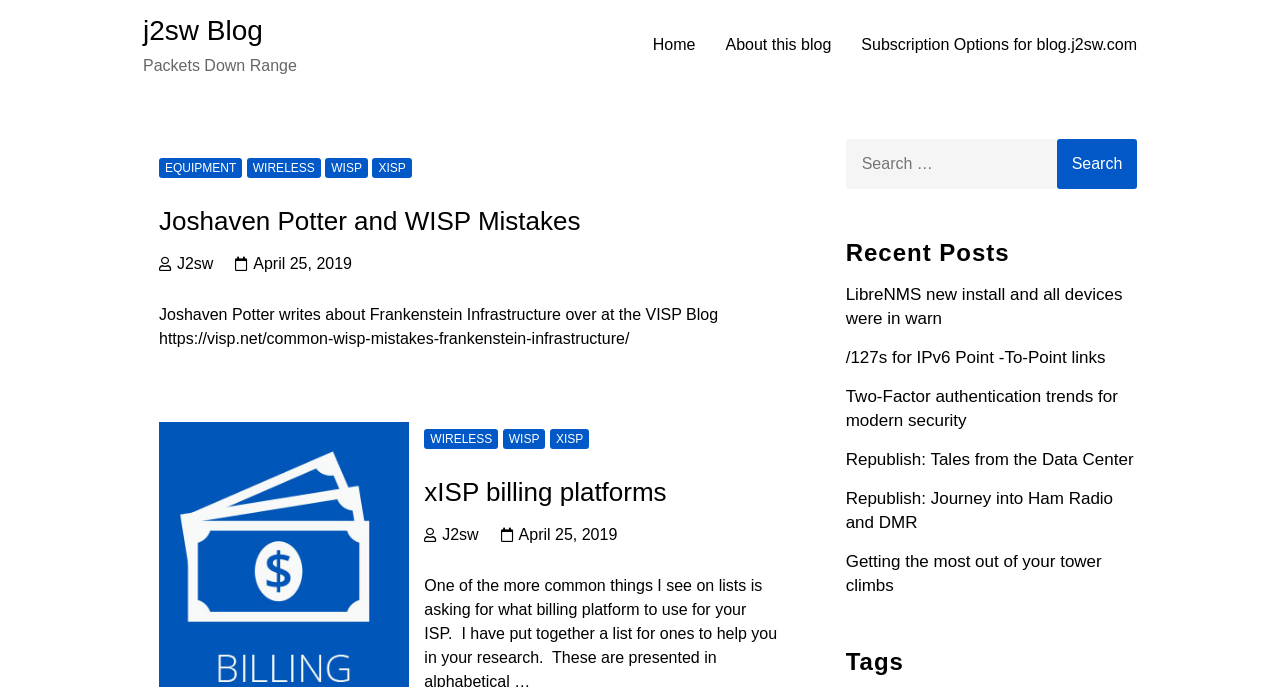How many recent posts are listed?
Could you answer the question with a detailed and thorough explanation?

The webpage has a section called 'Recent Posts' which lists 6 recent posts with their titles and links. This can be found by looking at the section with the heading 'Recent Posts'.